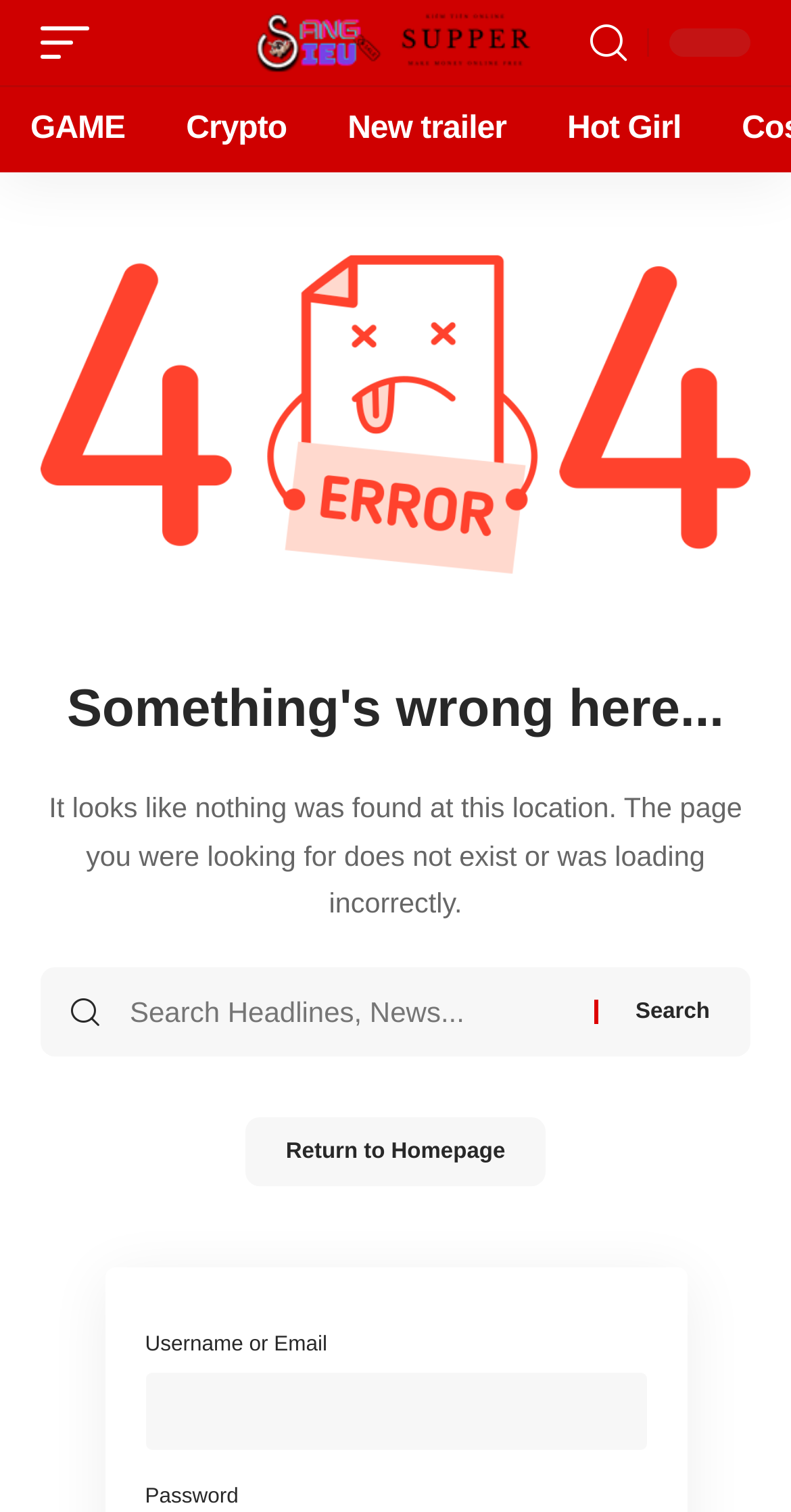Based on the provided description, "Return to Homepage", find the bounding box of the corresponding UI element in the screenshot.

[0.31, 0.74, 0.69, 0.785]